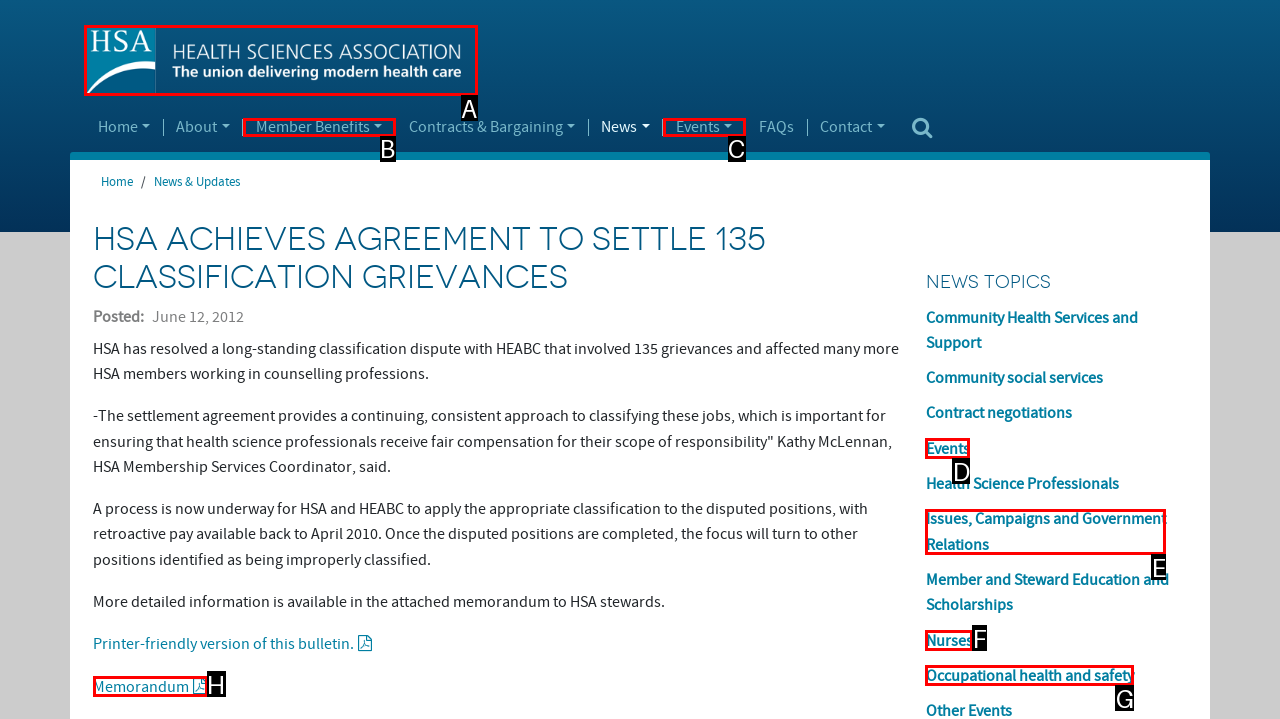Select the HTML element that should be clicked to accomplish the task: go to home page Reply with the corresponding letter of the option.

A